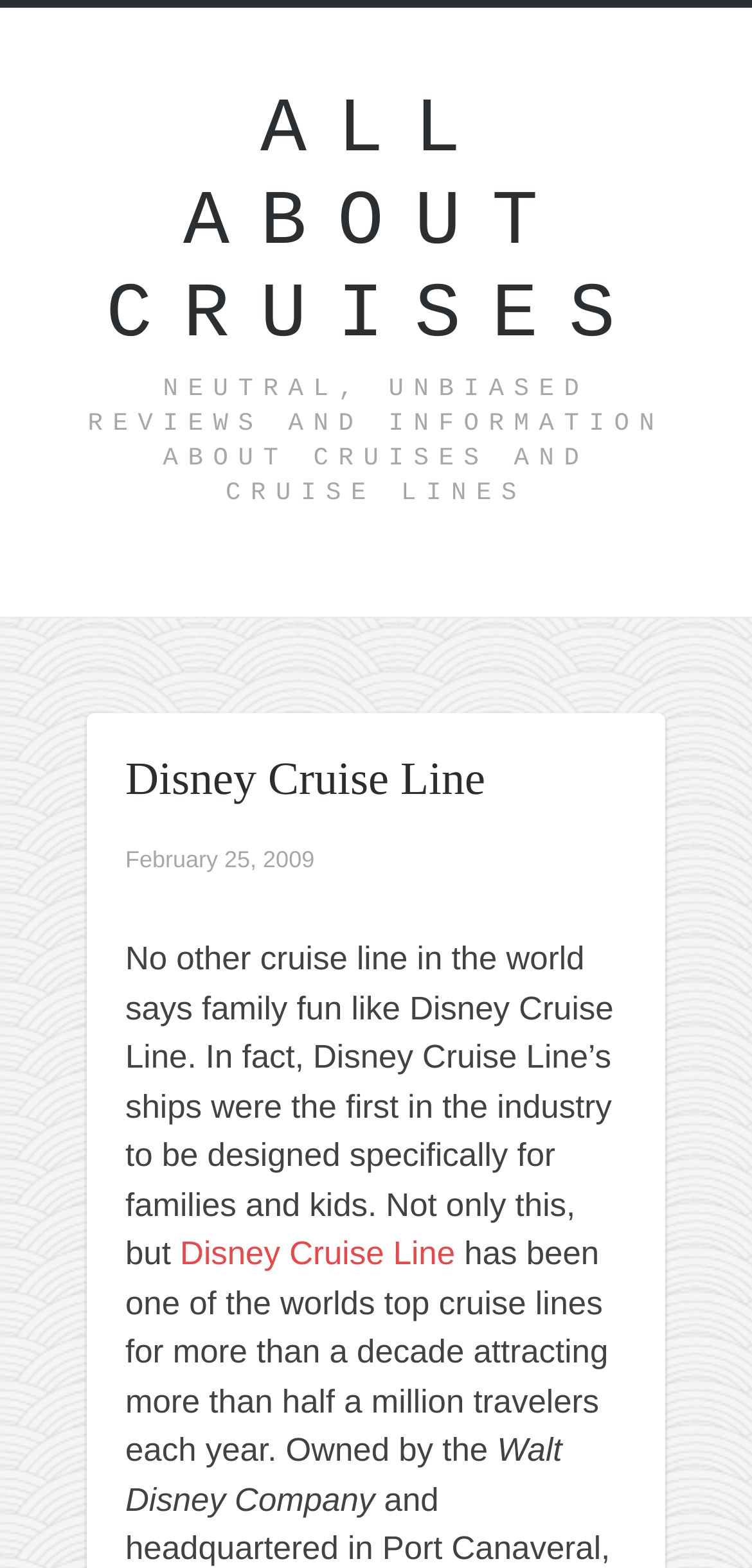Provide a comprehensive description of the webpage.

The webpage is about Disney Cruise Line, with a prominent link at the top saying "ALL ABOUT CRUISES". Below this link, there is a brief description stating that the webpage provides neutral and unbiased reviews and information about cruises and cruise lines. 

The main content of the webpage is divided into sections, with a heading "Disney Cruise Line" situated near the top. Directly below this heading, there is a date "February 25, 2009". 

A paragraph of text follows, describing Disney Cruise Line as a leader in family fun, with ships designed specifically for families and kids. This paragraph also mentions that Disney Cruise Line has been one of the world's top cruise lines for over a decade, attracting a large number of travelers each year. The text also notes that the company is owned by the Walt Disney Company. 

There is an inline link to "Disney Cruise Line" within the paragraph, which likely provides more information about the cruise line. Overall, the webpage appears to be an informational page about Disney Cruise Line, providing an overview of the company and its features.